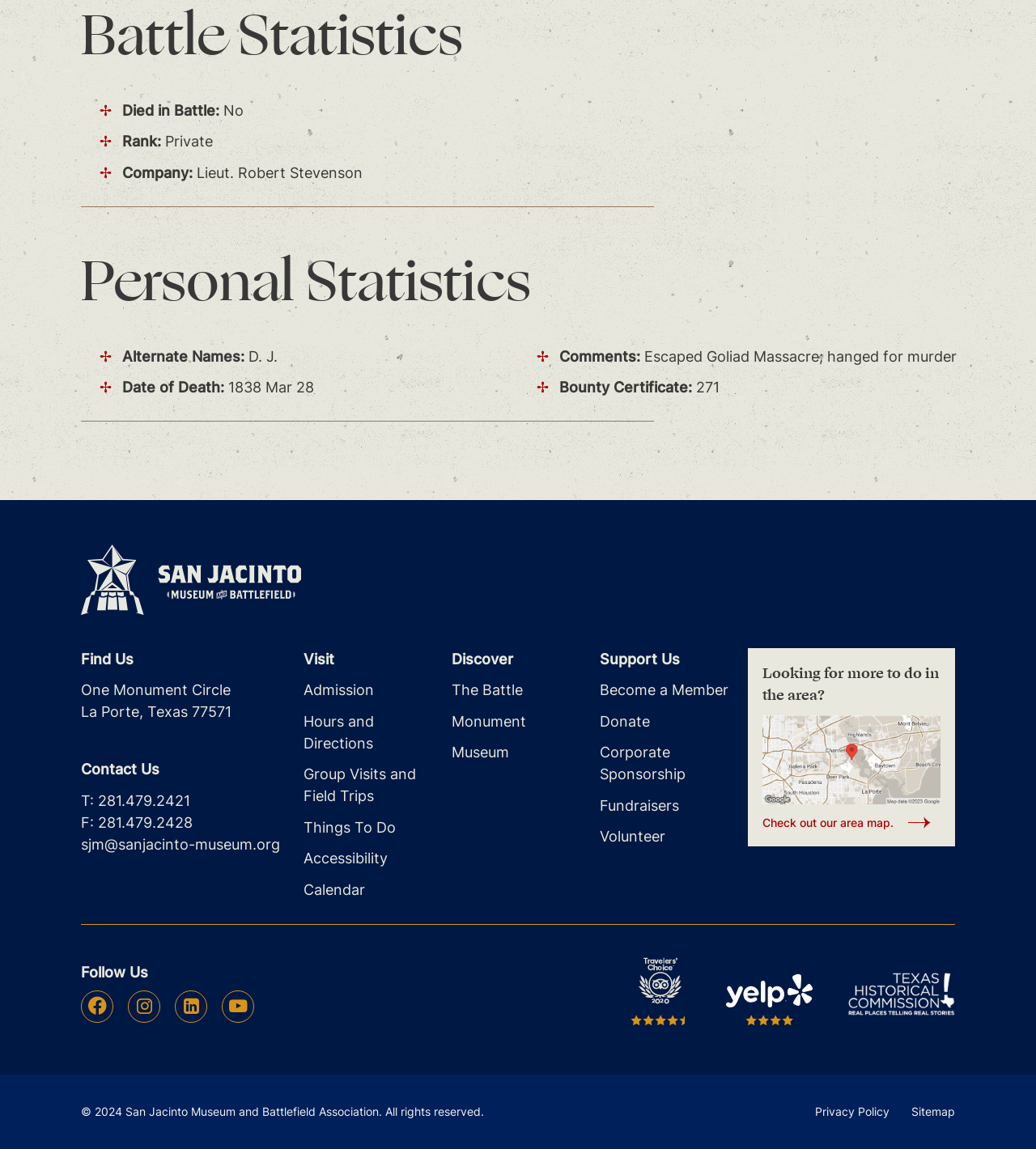Locate the bounding box coordinates of the clickable area to execute the instruction: "Click the 'Discover' dropdown menu". Provide the coordinates as four float numbers between 0 and 1, represented as [left, top, right, bottom].

[0.436, 0.564, 0.564, 0.583]